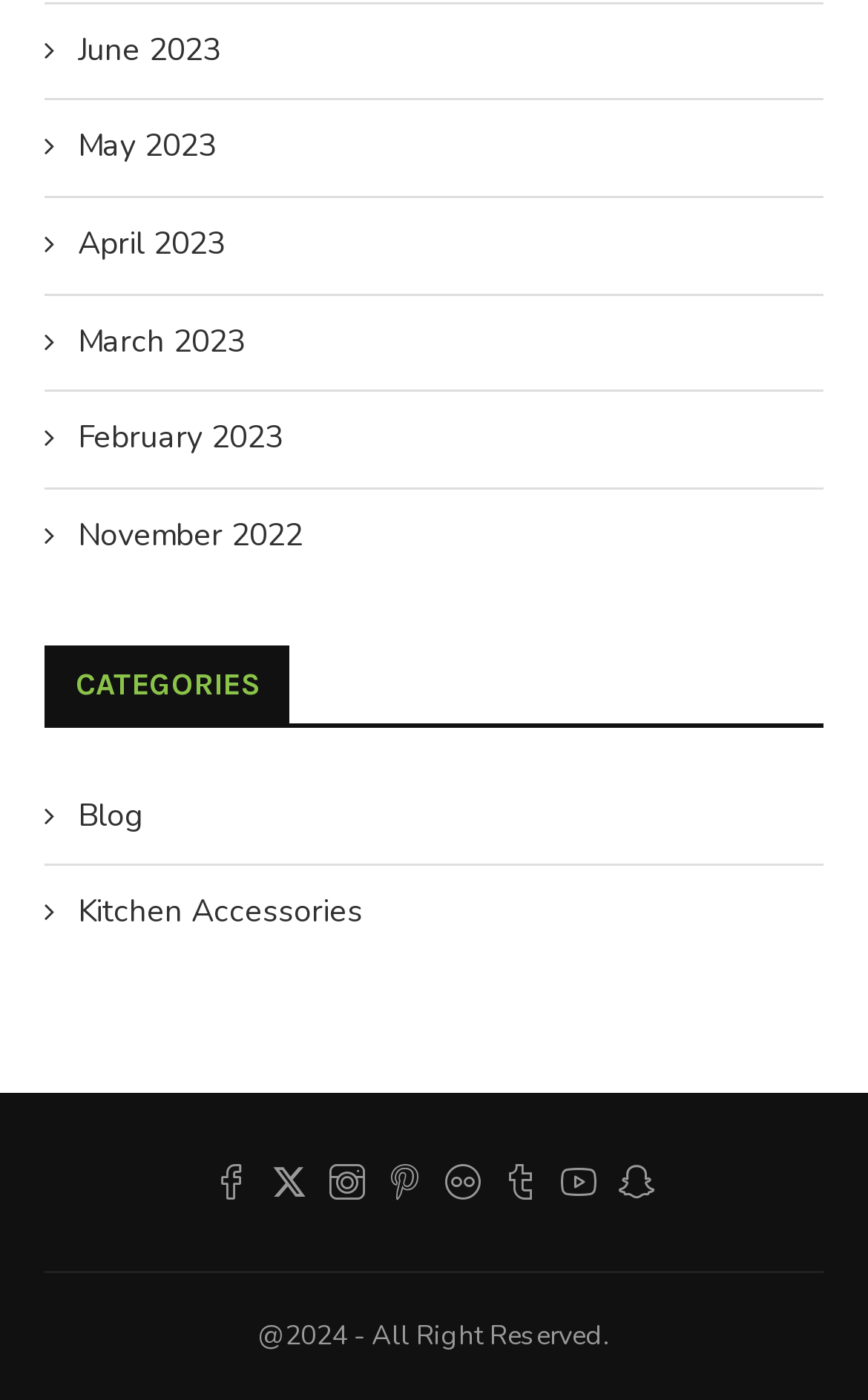Please specify the bounding box coordinates of the region to click in order to perform the following instruction: "Visit Facebook".

[0.246, 0.828, 0.287, 0.86]